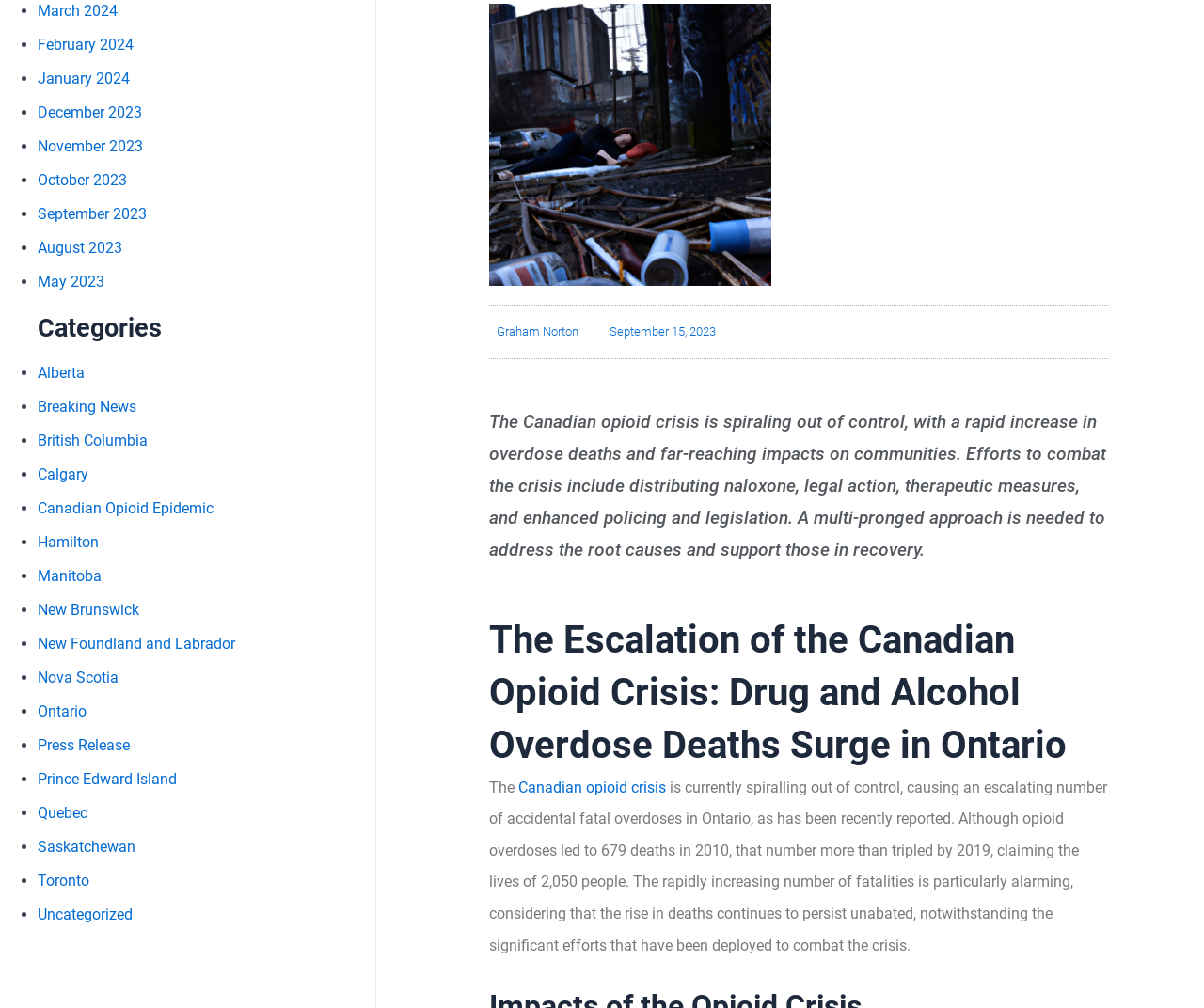Given the description of a UI element: "September 15, 2023", identify the bounding box coordinates of the matching element in the webpage screenshot.

[0.5, 0.317, 0.595, 0.341]